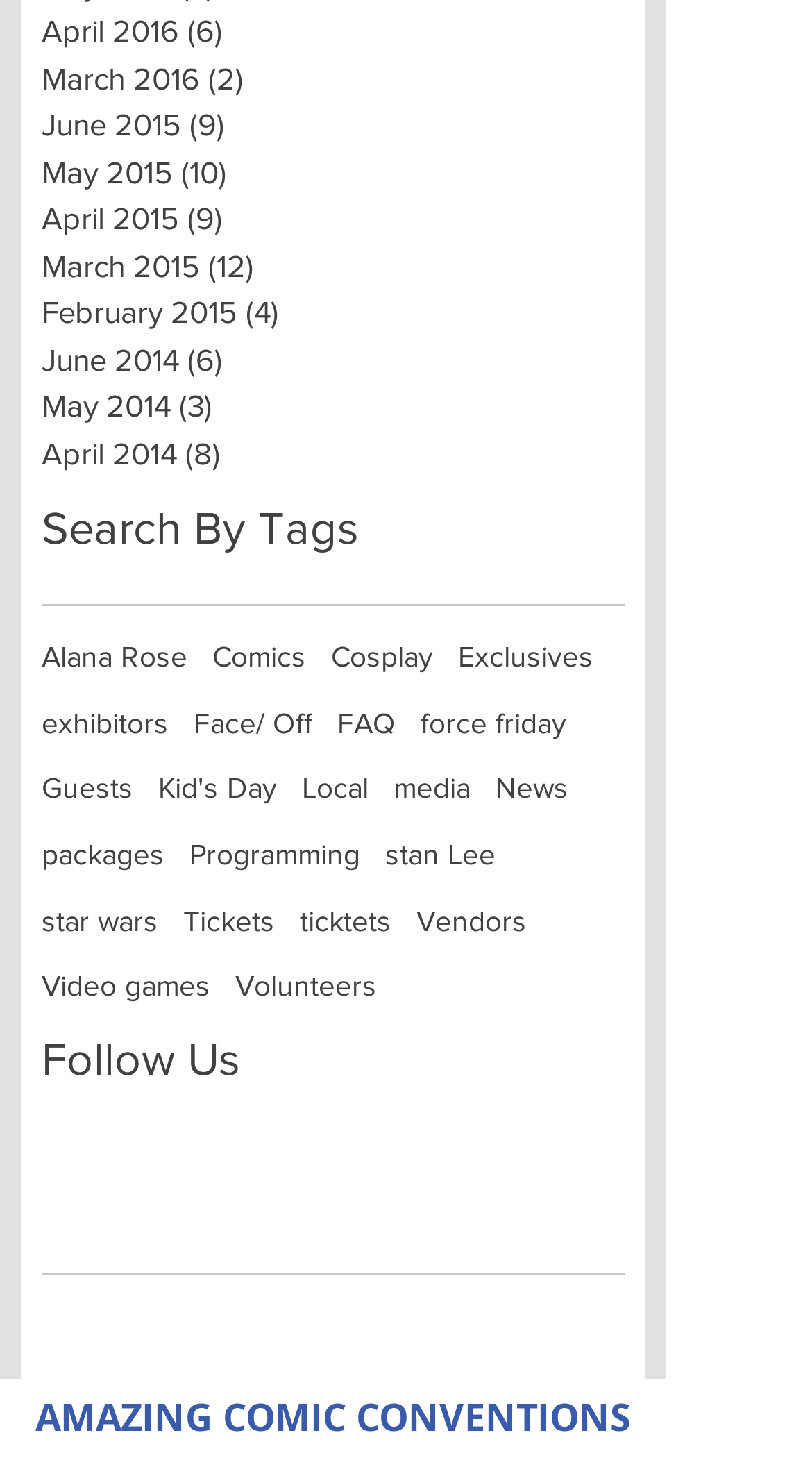Please provide the bounding box coordinates in the format (top-left x, top-left y, bottom-right x, bottom-right y). Remember, all values are floating point numbers between 0 and 1. What is the bounding box coordinate of the region described as: Local

[0.372, 0.528, 0.454, 0.556]